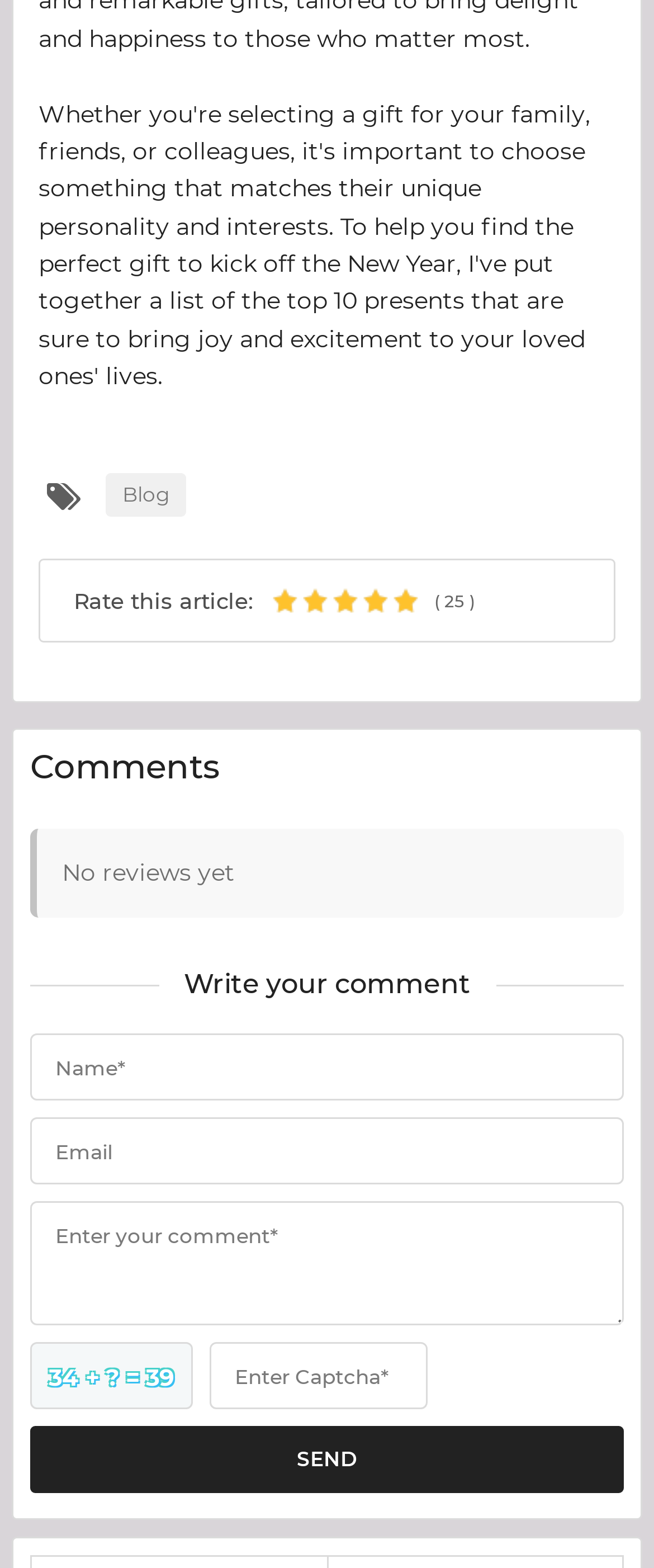What is the purpose of the captcha?
Could you answer the question in a detailed manner, providing as much information as possible?

The captcha is used to verify that the user is not a robot, as indicated by the math problem '34 + ? = 39' next to the captcha text box.